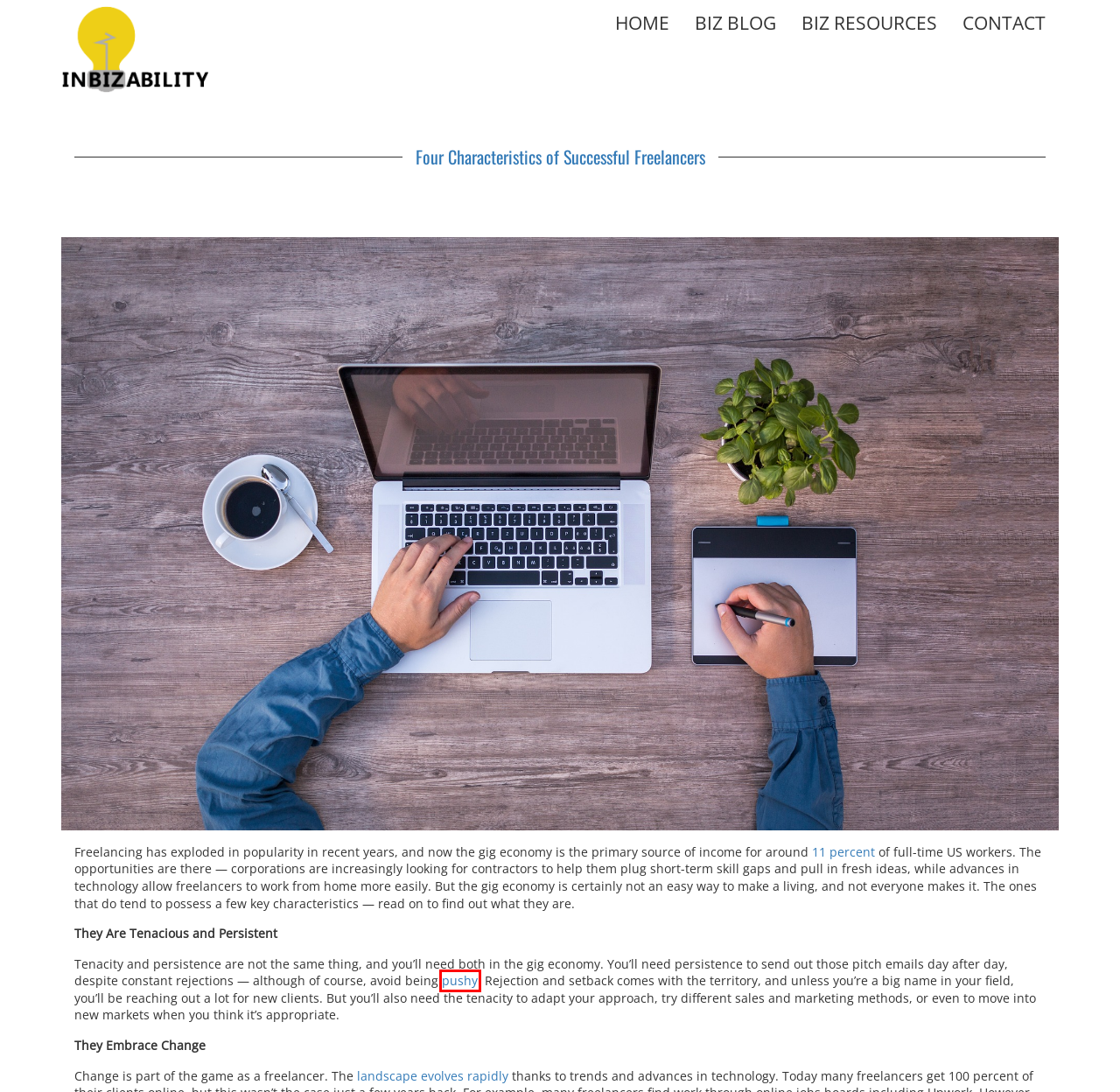Review the screenshot of a webpage containing a red bounding box around an element. Select the description that best matches the new webpage after clicking the highlighted element. The options are:
A. Four Characteristics of Successful Freelancers | Inbizability
B. Blog | Inbizability
C. Resources | Inbizability
D. How to be persistent, not pushy
E. Contact Us | Inbizability
F. Home | Inbizability
G. Gig Economy Data and Stats: A Summary of Every Freelance Survey
H. How Freelancing is Changing - Design - Envato Elements

D